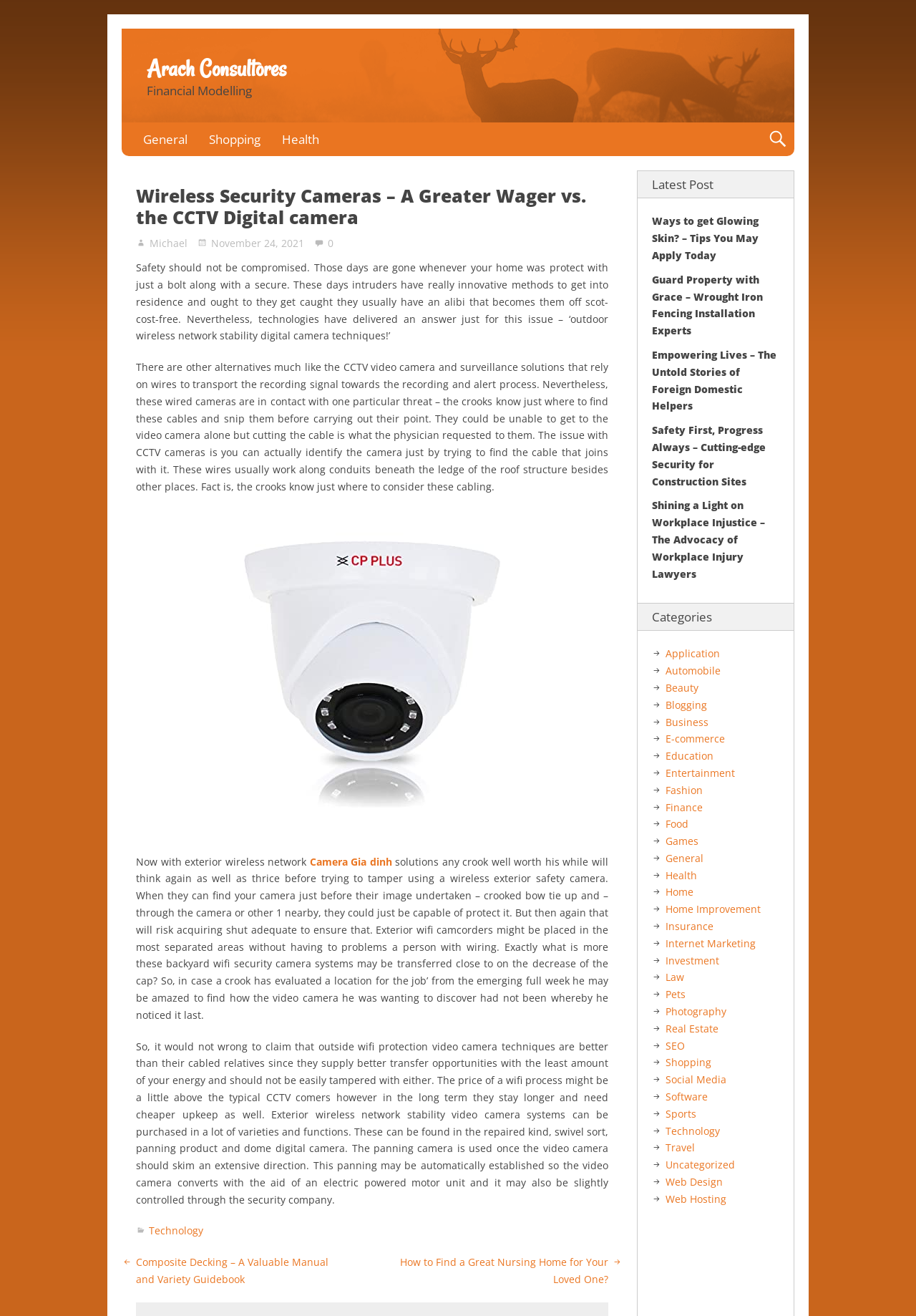Your task is to extract the text of the main heading from the webpage.

Wireless Security Cameras – A Greater Wager vs. the CCTV Digital camera